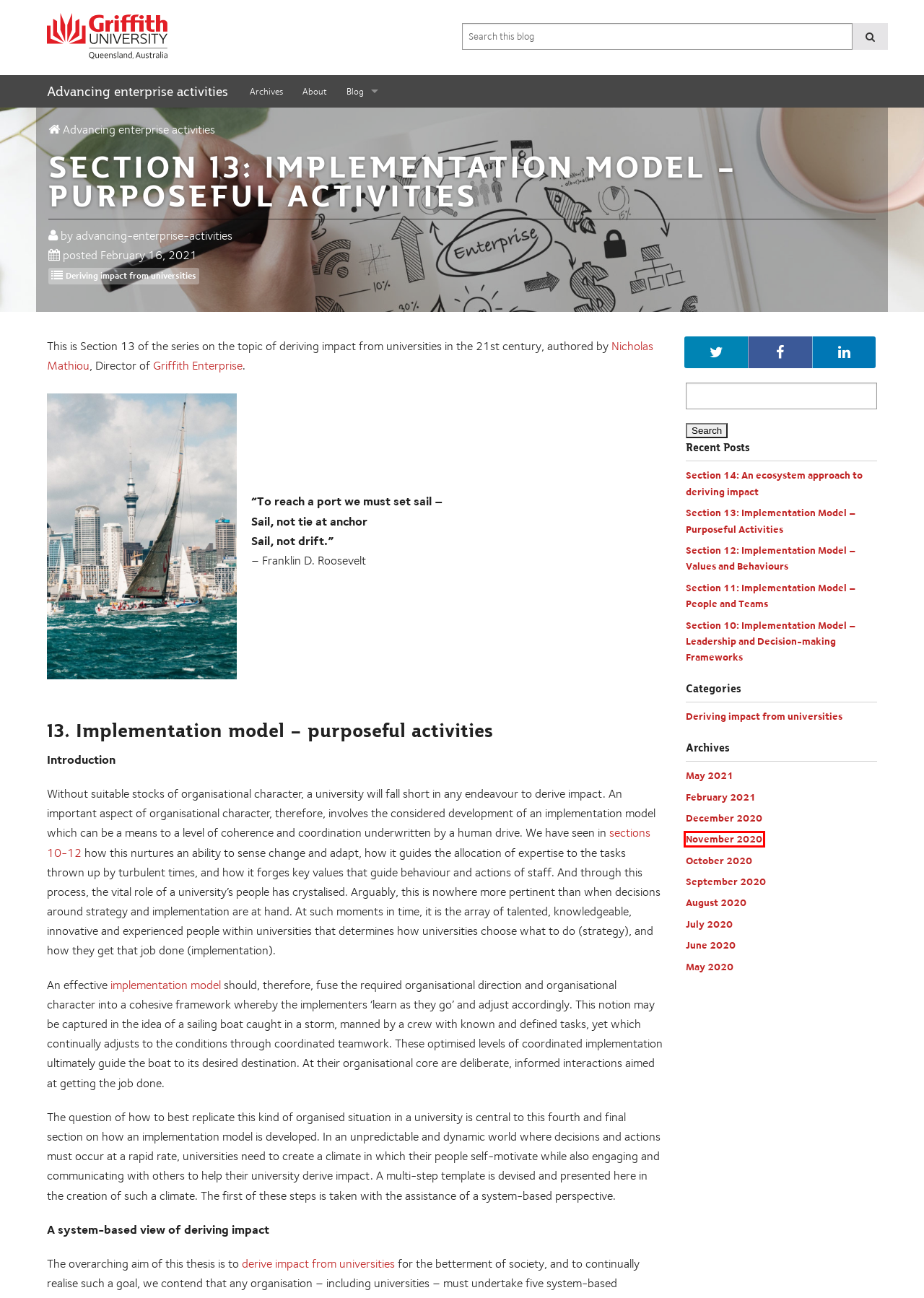Assess the screenshot of a webpage with a red bounding box and determine which webpage description most accurately matches the new page after clicking the element within the red box. Here are the options:
A. Section 1: The University Imperative - Advancing enterprise activities
B. Post archives: May 2021 - Advancing enterprise activities
C. Post archives: Sep 2020 - Advancing enterprise activities
D. Blog - Advancing enterprise activities
E. Post archives: Nov 2020 - Advancing enterprise activities
F. Section 8: Channels for Engagement - Advancing enterprise activities
G. Advancing enterprise activities
H. Section 11: Implementation Model – People and Teams - Advancing enterprise activities

E